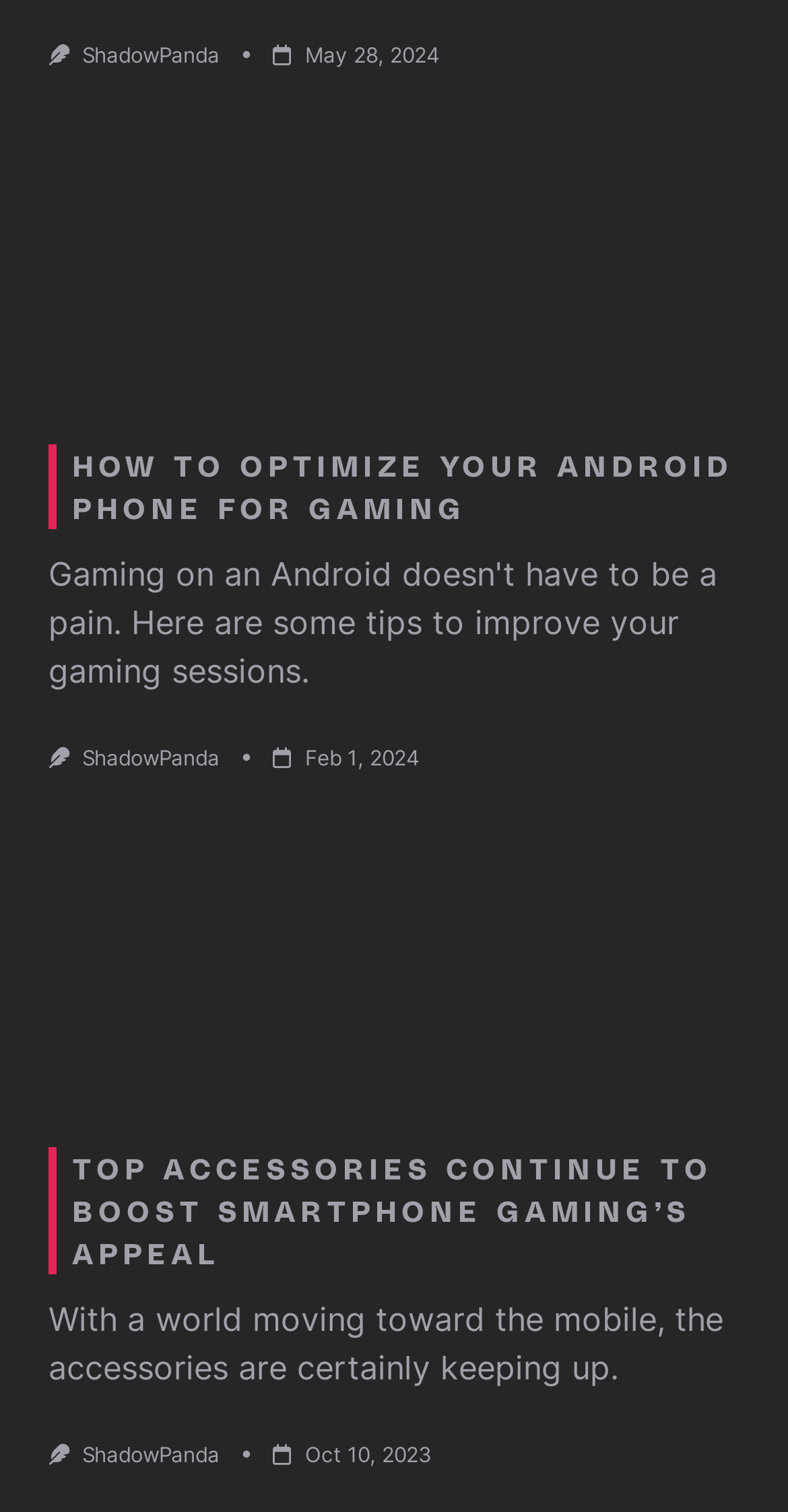Determine the bounding box coordinates of the element's region needed to click to follow the instruction: "read the article about phone gaming accessories". Provide these coordinates as four float numbers between 0 and 1, formatted as [left, top, right, bottom].

[0.062, 0.759, 0.938, 0.843]